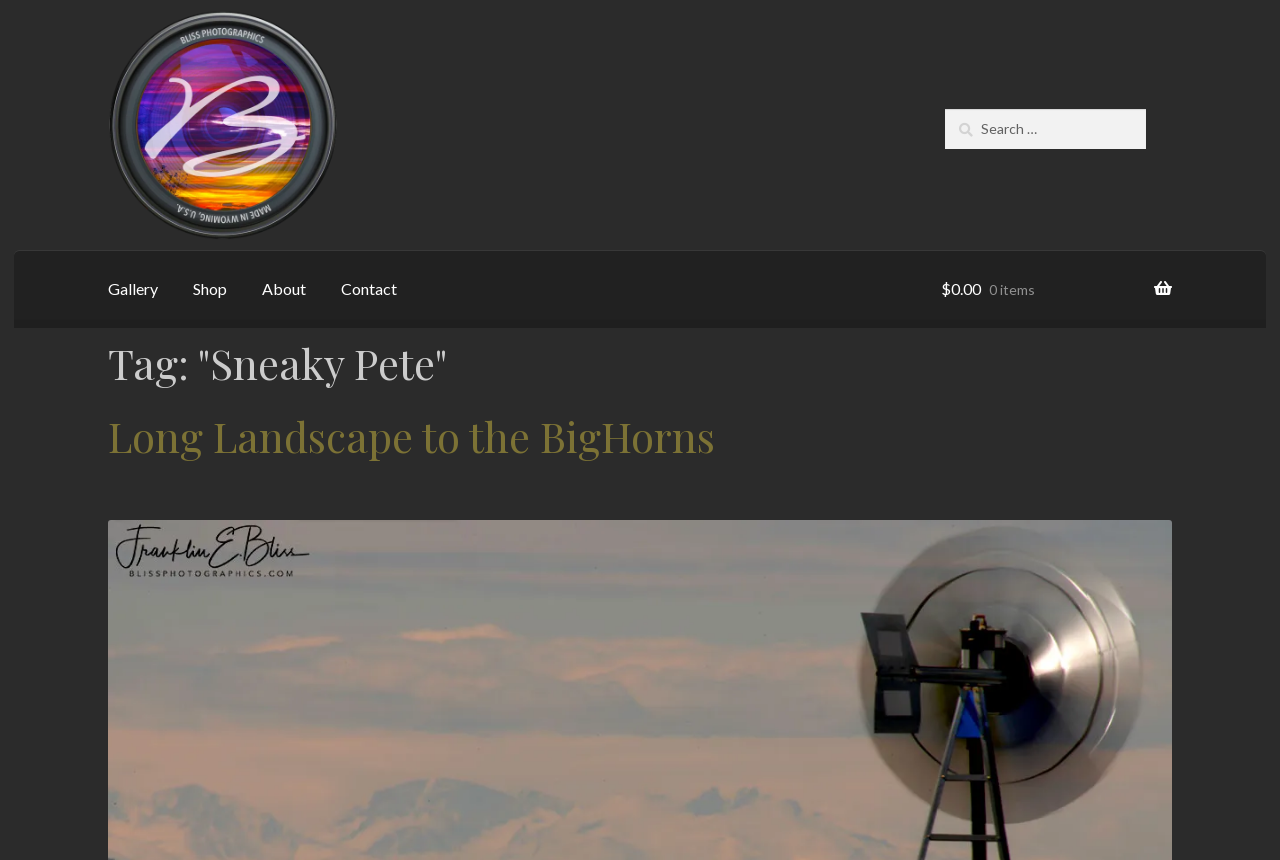Can you show the bounding box coordinates of the region to click on to complete the task described in the instruction: "view long landscape to the big horns"?

[0.084, 0.475, 0.559, 0.54]